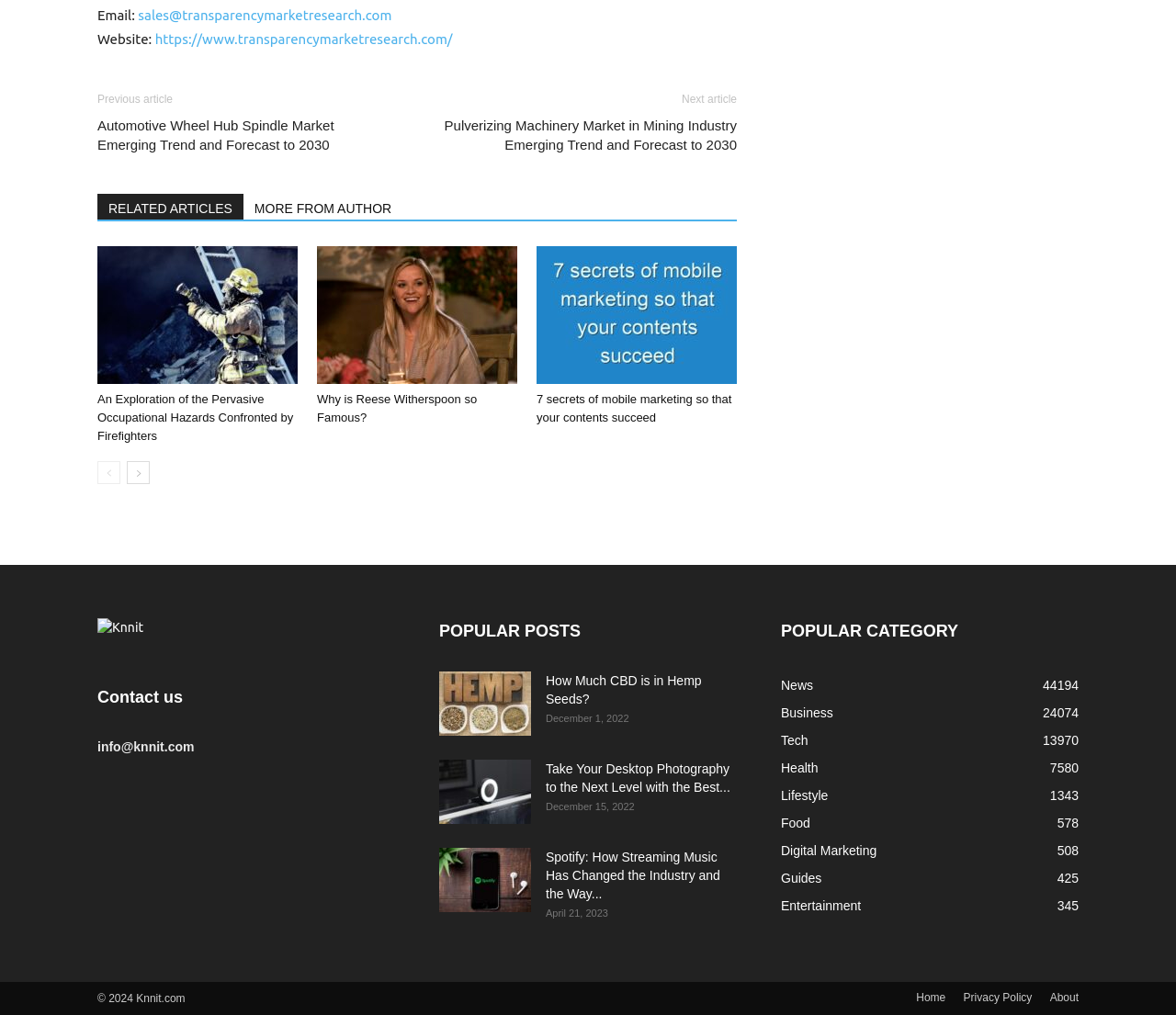Provide the bounding box coordinates of the section that needs to be clicked to accomplish the following instruction: "Contact us."

[0.083, 0.673, 0.336, 0.7]